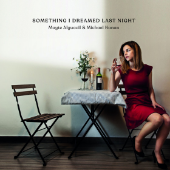What is the color of the tablecloth?
Based on the visual, give a brief answer using one word or a short phrase.

white